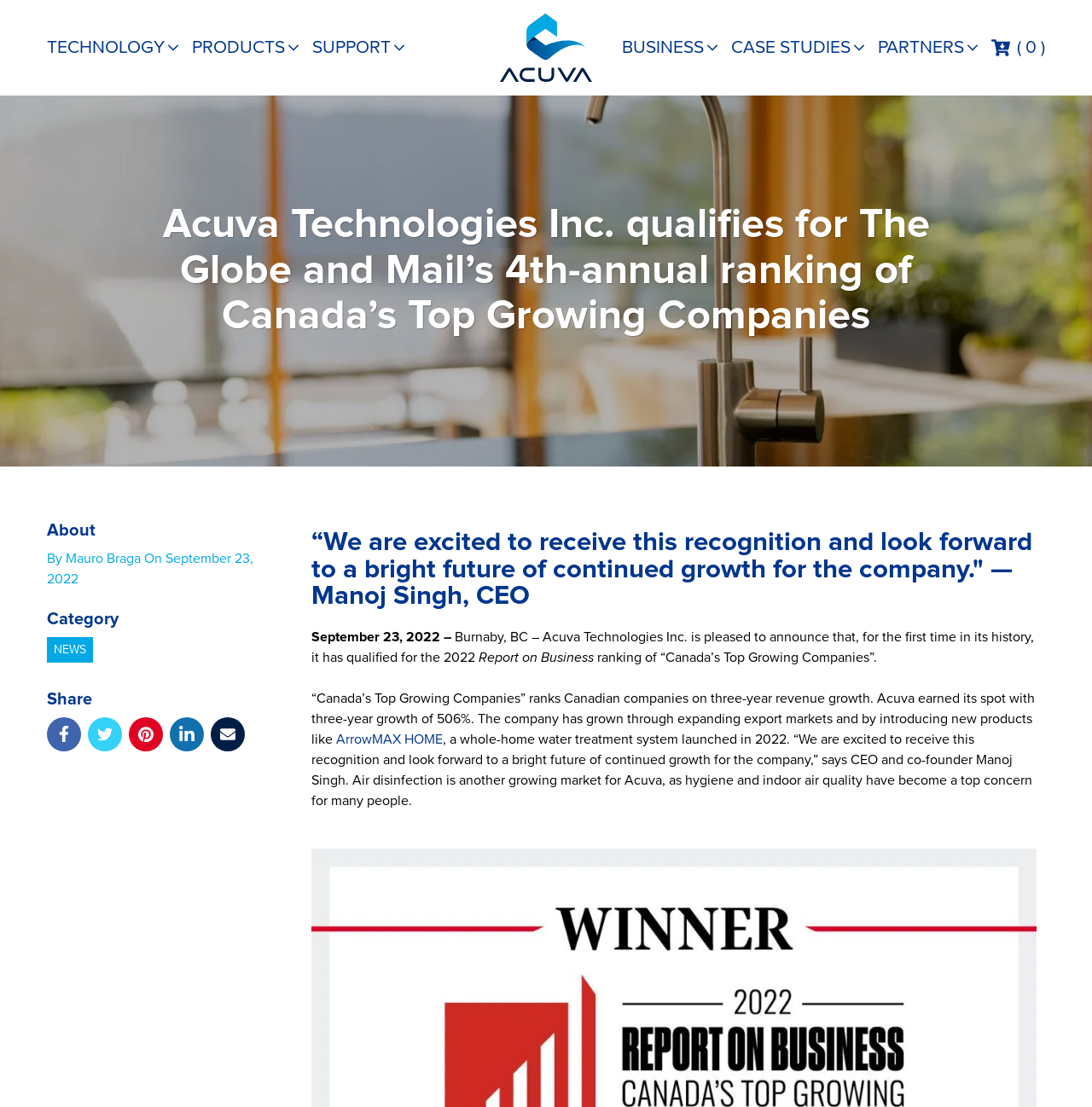Can you identify the bounding box coordinates of the clickable region needed to carry out this instruction: 'Click on BUSINESS'? The coordinates should be four float numbers within the range of 0 to 1, stated as [left, top, right, bottom].

[0.57, 0.031, 0.657, 0.055]